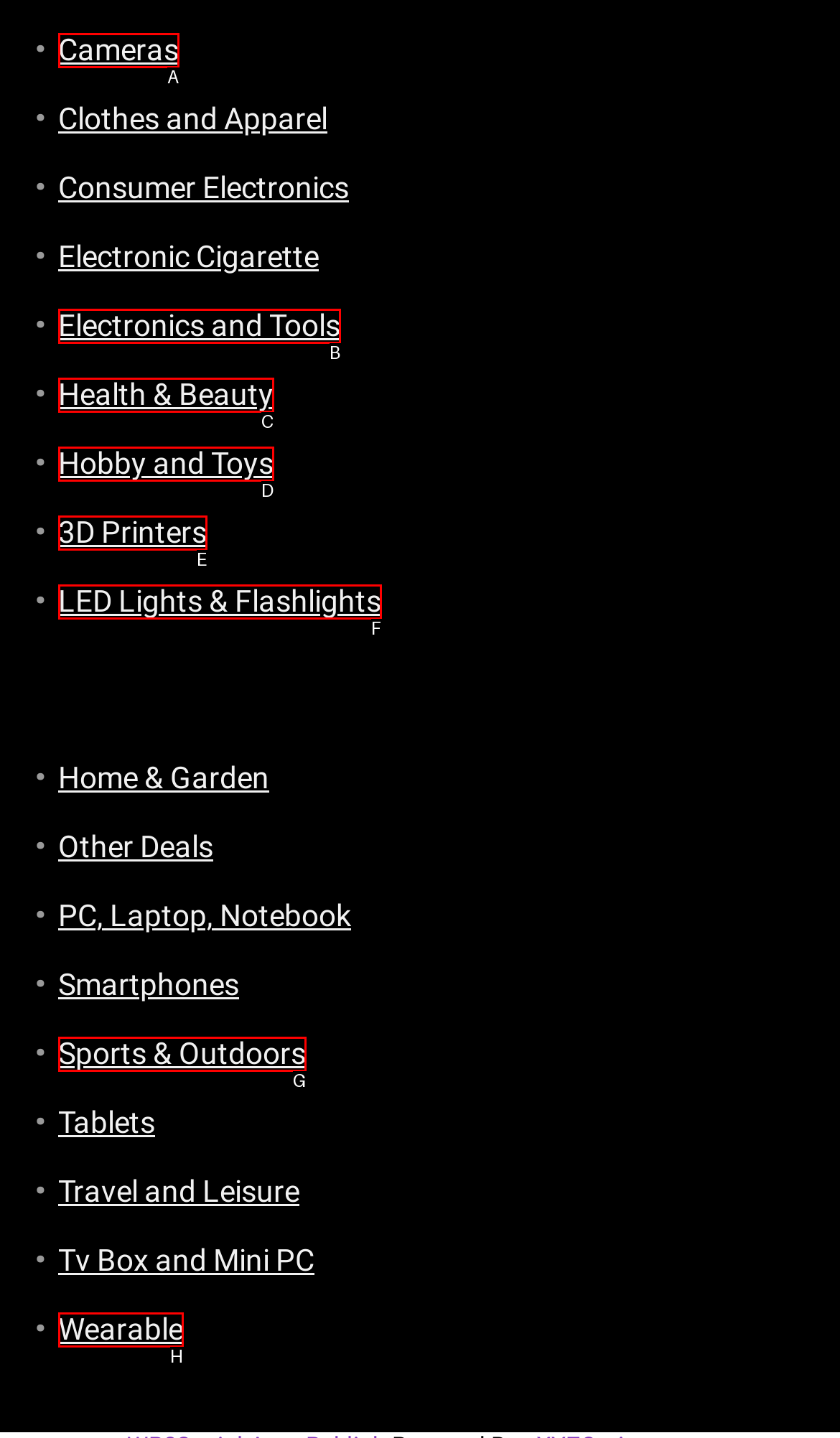From the given options, find the HTML element that fits the description: LED Lights & Flashlights. Reply with the letter of the chosen element.

F